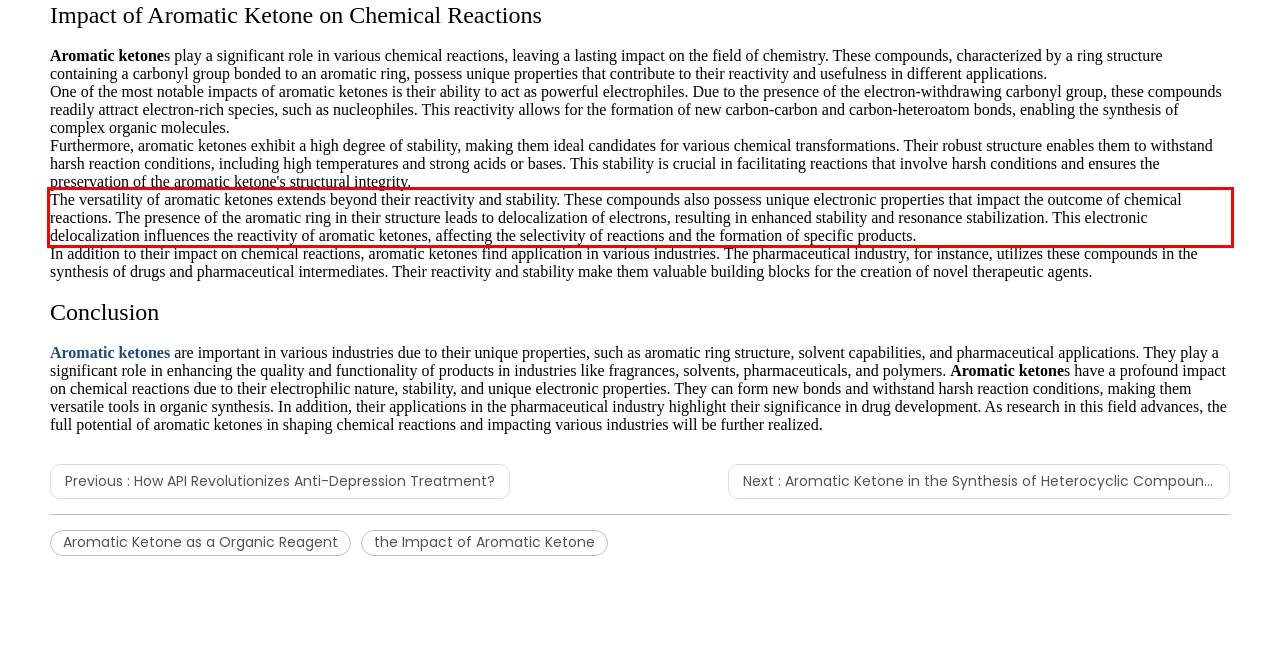In the given screenshot, locate the red bounding box and extract the text content from within it.

The versatility of aromatic ketones extends beyond their reactivity and stability. These compounds also possess unique electronic properties that impact the outcome of chemical reactions. The presence of the aromatic ring in their structure leads to delocalization of electrons, resulting in enhanced stability and resonance stabilization. This electronic delocalization influences the reactivity of aromatic ketones, affecting the selectivity of reactions and the formation of specific products.